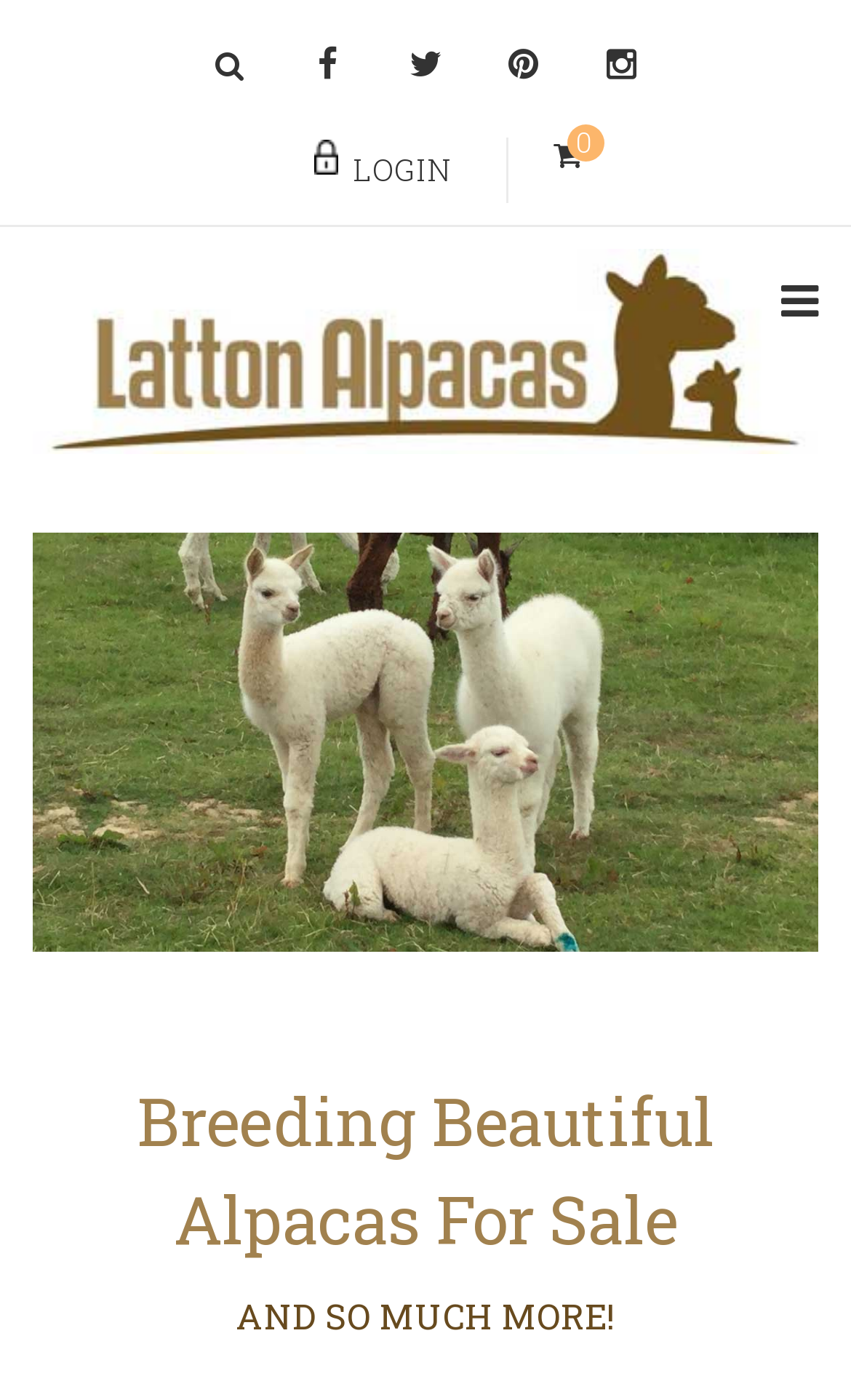Can you look at the image and give a comprehensive answer to the question:
What is the name of the alpaca?

I found the answer by looking at the image and text below it, which says 'Beatrix'. This suggests that Beatrix is the name of the alpaca.